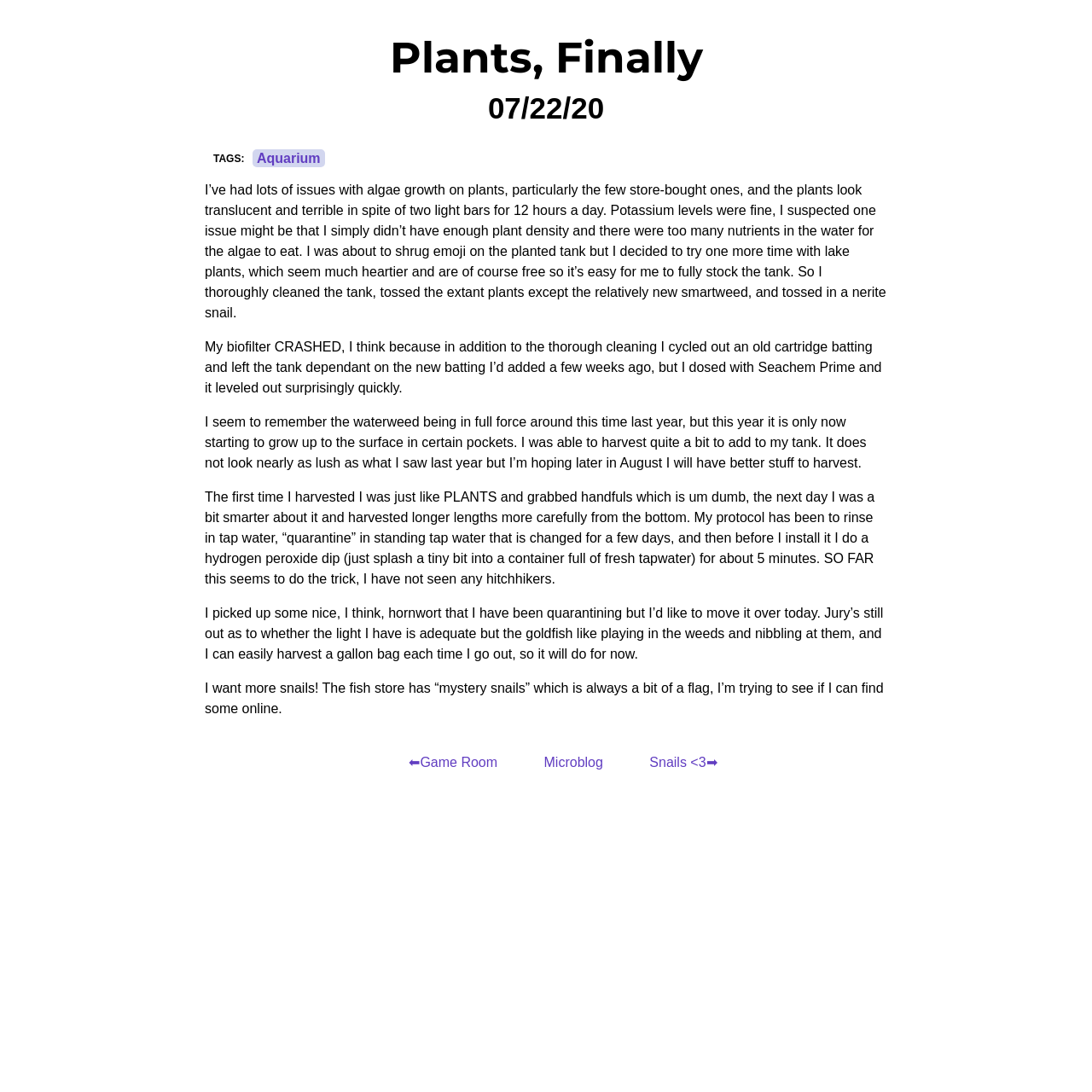Provide an in-depth caption for the contents of the webpage.

The webpage appears to be a personal blog or journal entry about the author's experiences with plants, specifically aquatic plants. At the top of the page, there is a heading that reads "Plants, Finally" followed by a date "07/22/20". Below this, there is a section with the title "TAGS" and a tag "Aquarium".

The main content of the page is a lengthy text passage that discusses the author's struggles with algae growth in their aquarium, their decision to try using lake plants, and their experiences with cleaning the tank and introducing new plants. The text is divided into several paragraphs, each describing a different aspect of the author's journey with their aquarium.

Throughout the text, there are no images, but there are several links at the bottom of the page, including "⬅Game Room", "Microblog", and "Snails <3➡". These links are positioned horizontally across the page, with "⬅Game Room" on the left, "Microblog" in the center, and "Snails <3➡" on the right.

Overall, the webpage has a simple and straightforward layout, with a focus on the text content and minimal use of visual elements.